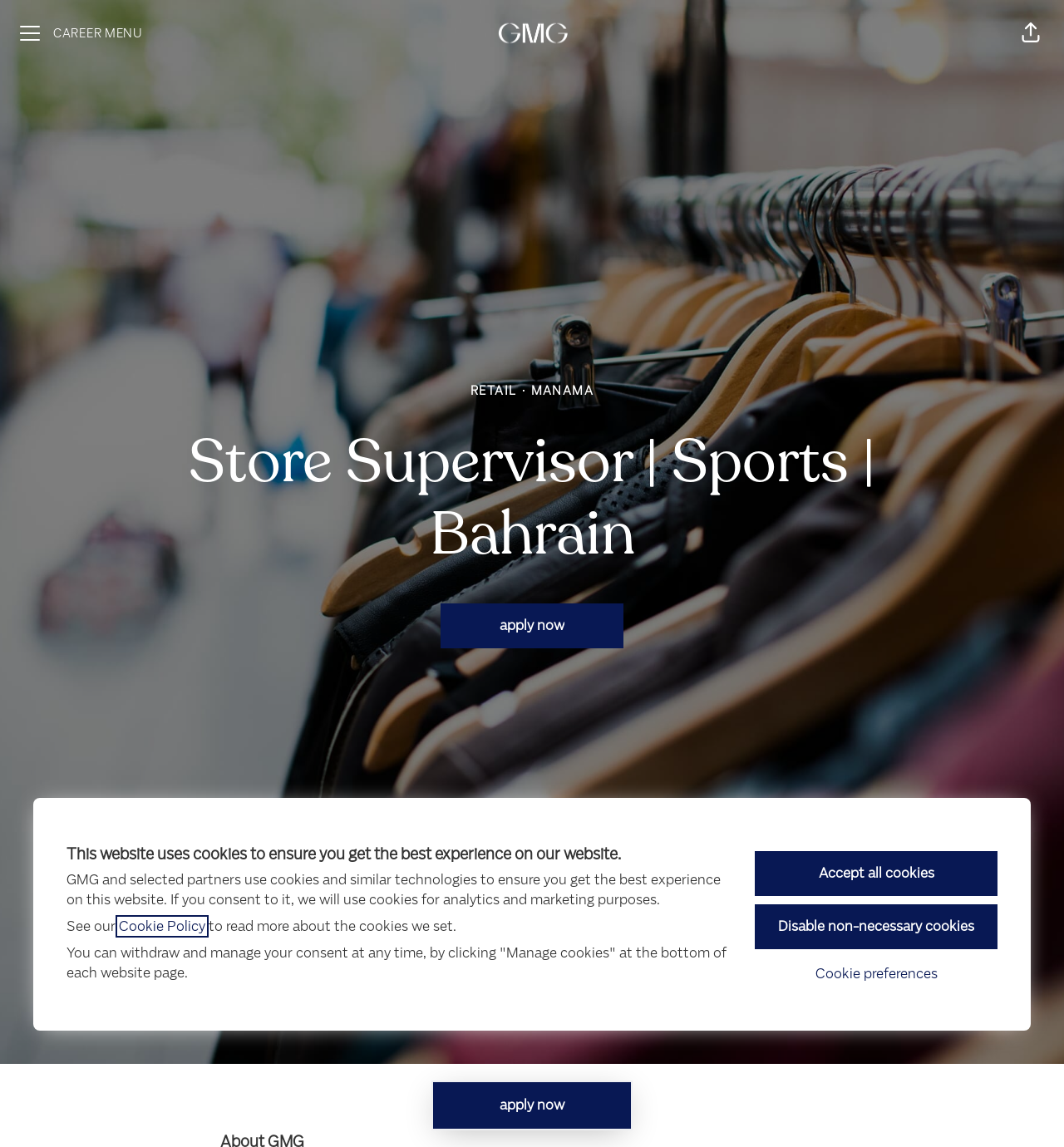Locate the bounding box coordinates of the item that should be clicked to fulfill the instruction: "Apply for the job now".

[0.414, 0.526, 0.586, 0.565]